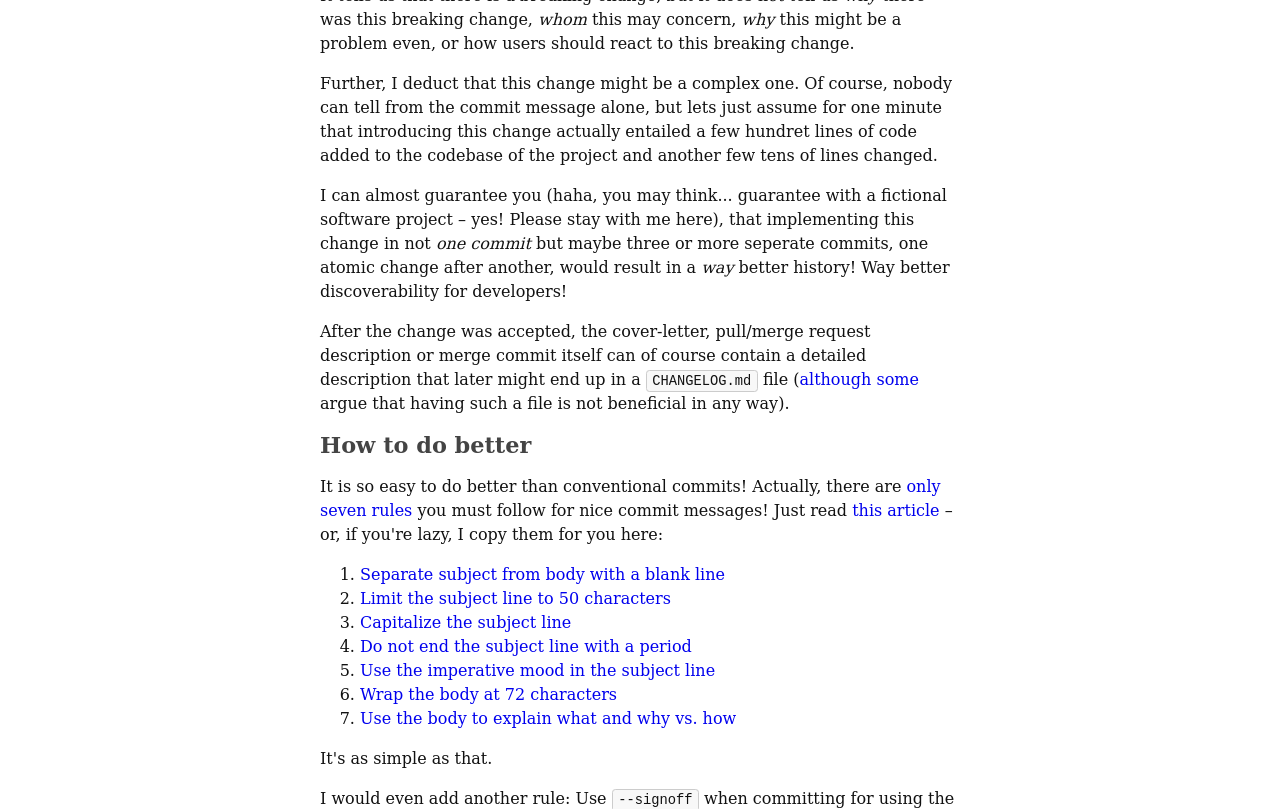Please examine the image and provide a detailed answer to the question: What is the main topic of this webpage?

The webpage is discussing how to write better commit messages, with a focus on following specific rules and best practices.